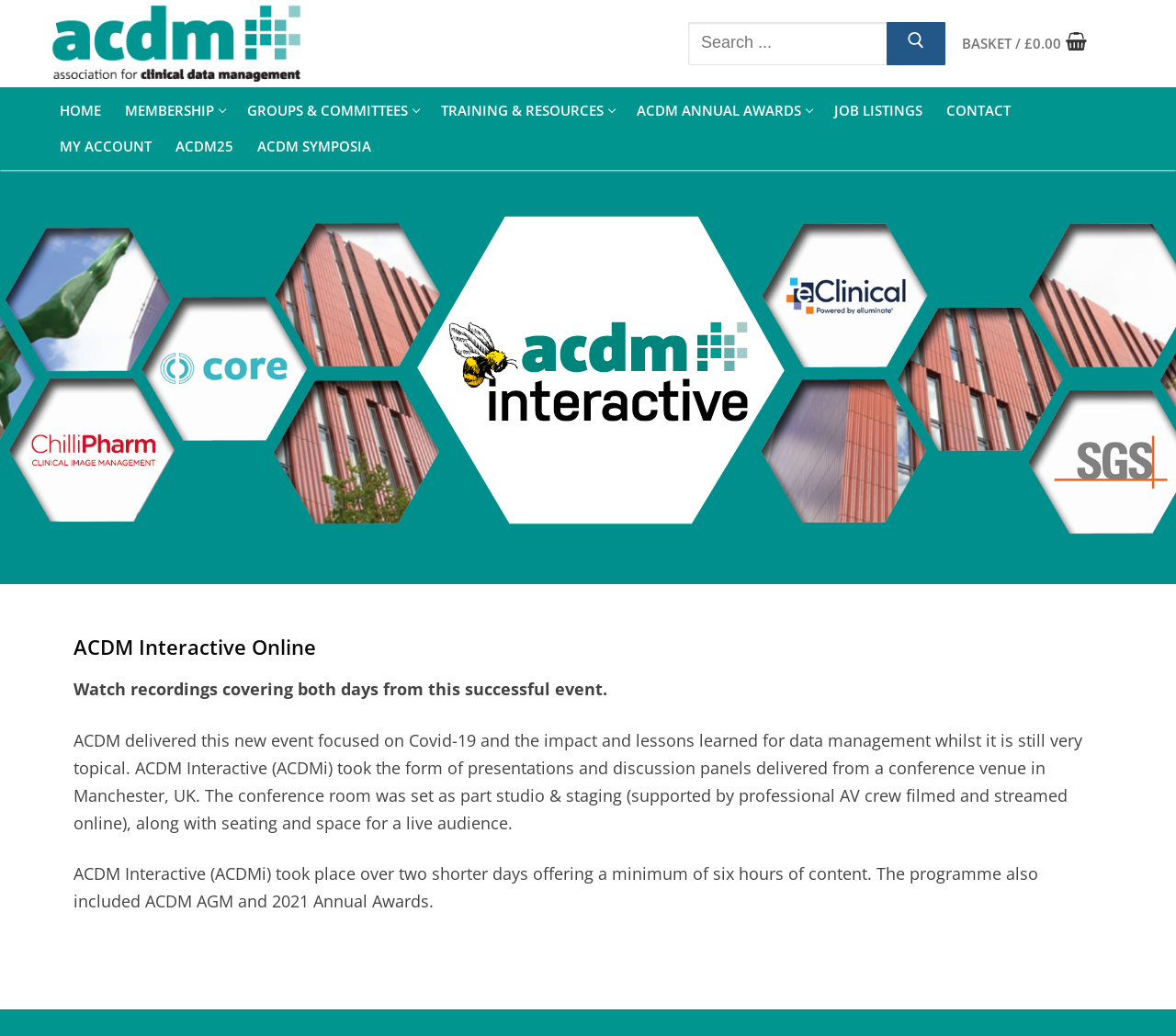Given the element description, predict the bounding box coordinates in the format (top-left x, top-left y, bottom-right x, bottom-right y), using floating point numbers between 0 and 1: Groups & Committees

[0.2, 0.089, 0.365, 0.124]